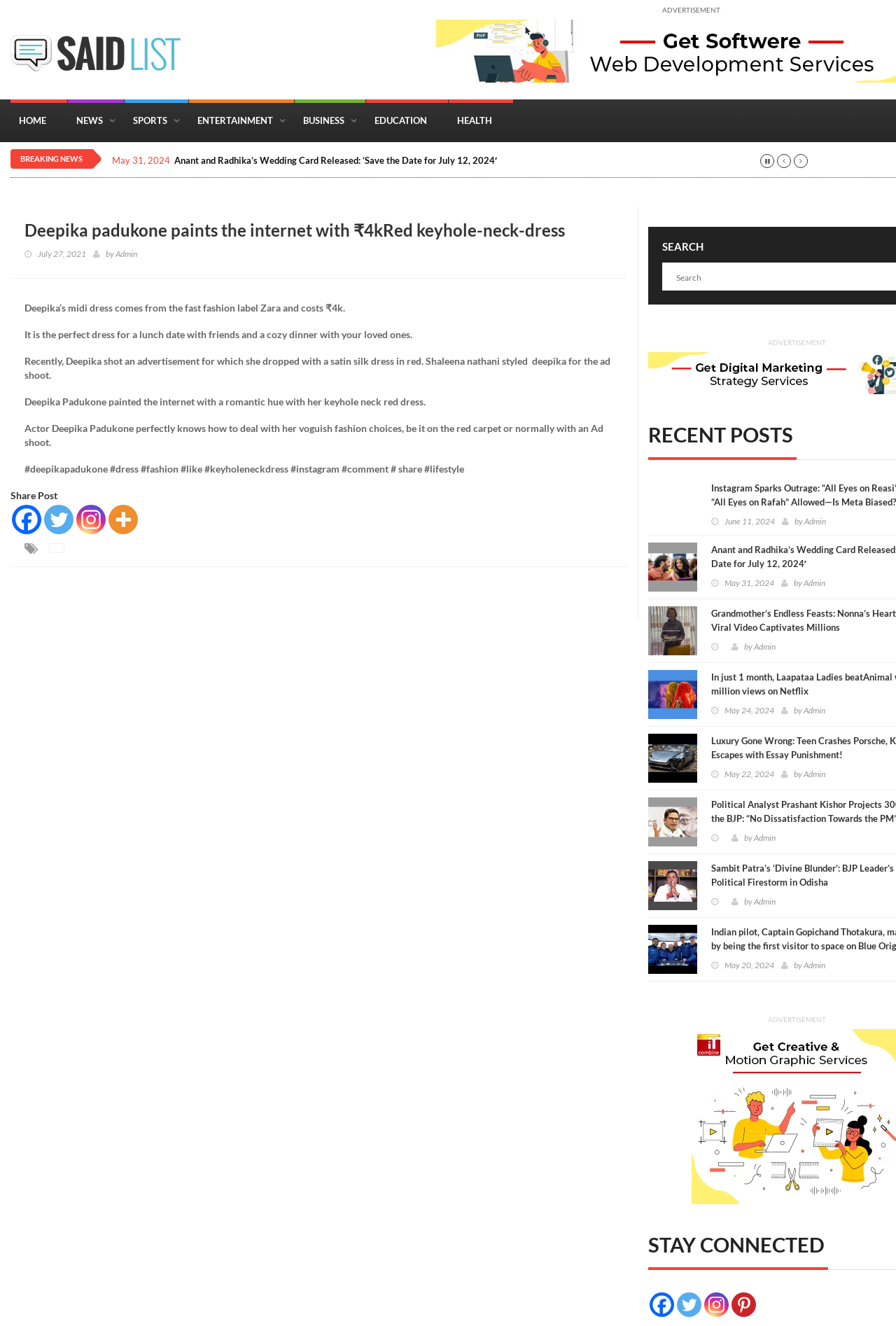Extract the main heading from the webpage content.

Deepika padukone paints the internet with ₹4kRed keyhole-neck-dress